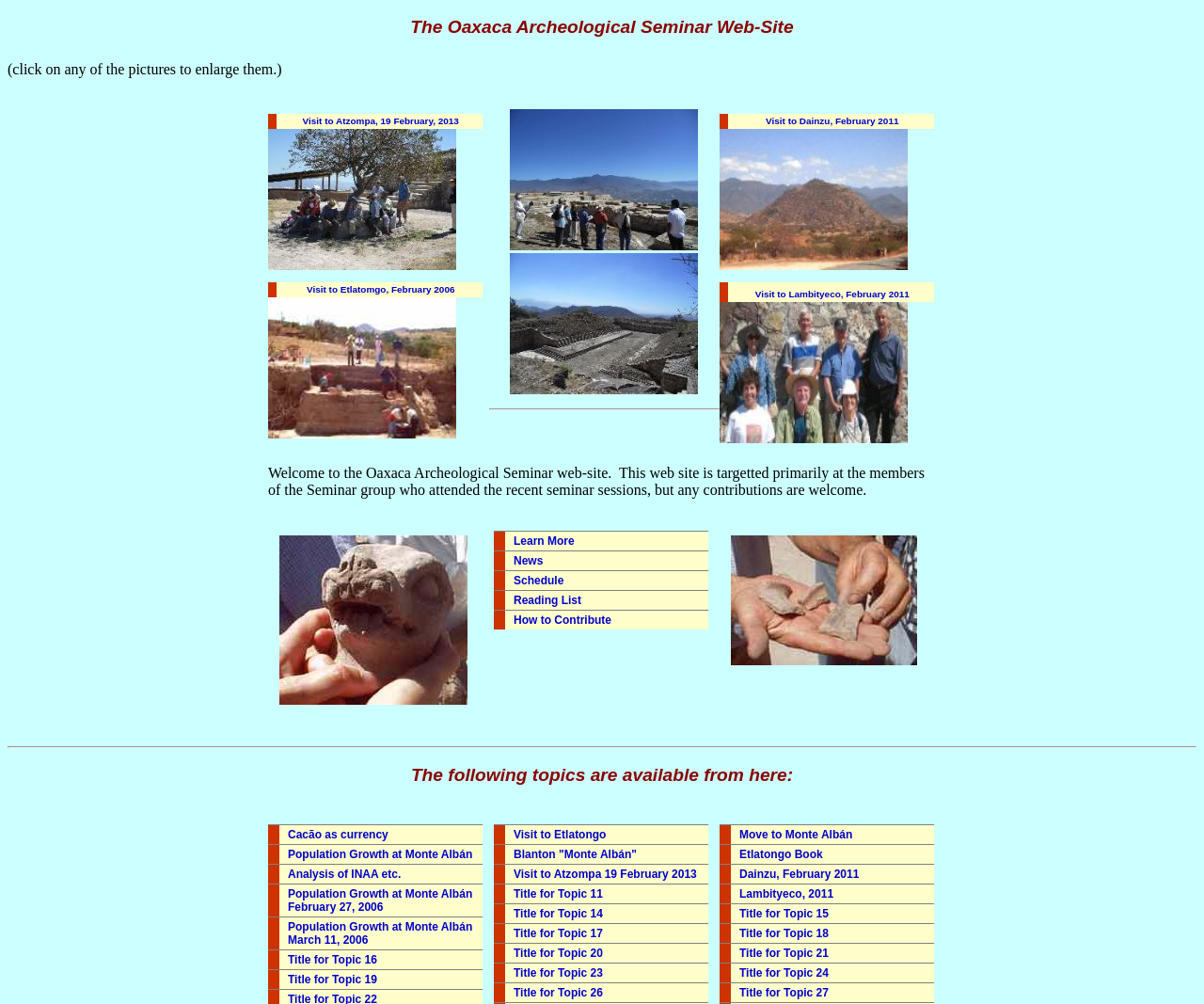Specify the bounding box coordinates of the area to click in order to follow the given instruction: "Learn more about the Oaxaca Archeological Seminar."

[0.41, 0.53, 0.588, 0.549]